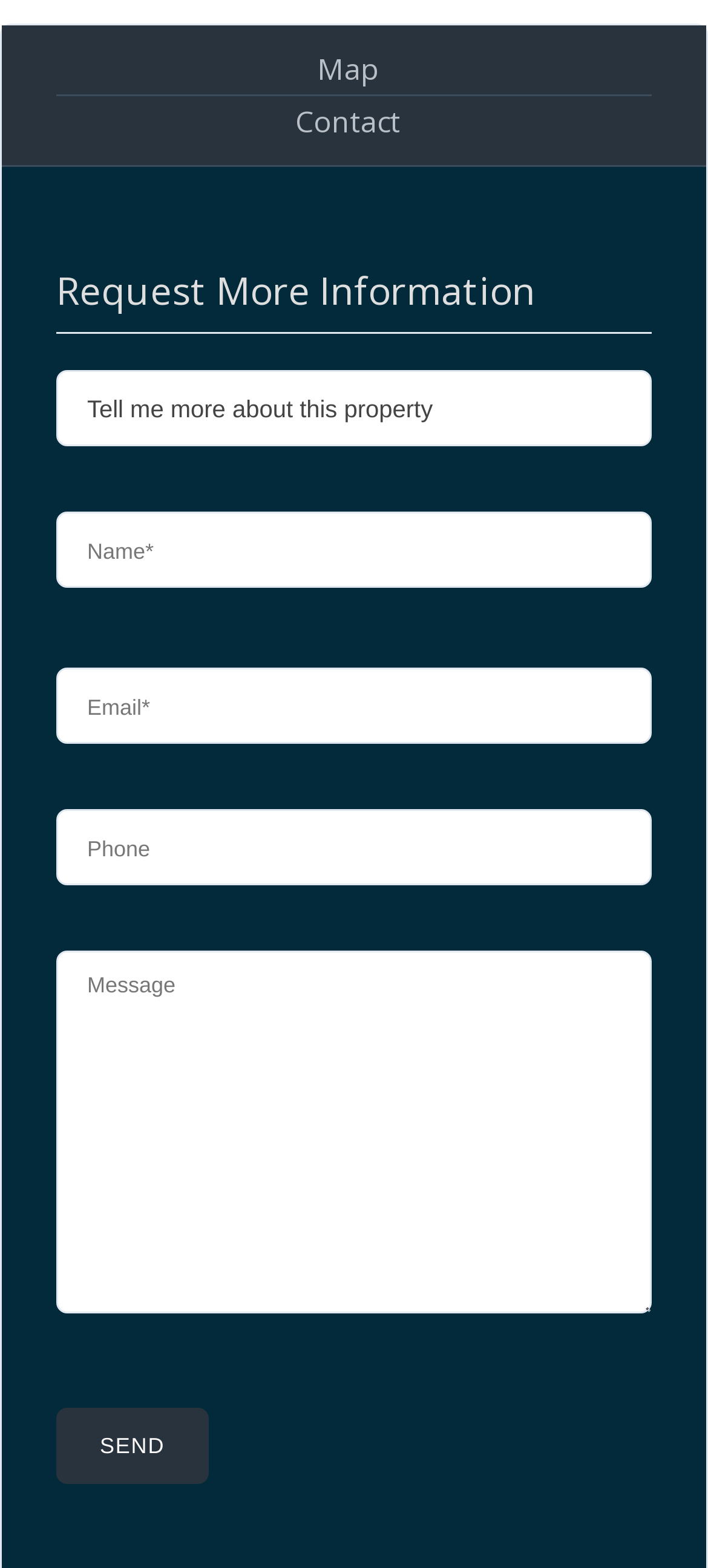Look at the image and write a detailed answer to the question: 
What is the label of the button at the bottom of the form?

The button at the bottom of the form is labeled as 'Send', indicating that it is used to submit the form and send the user's message or request.